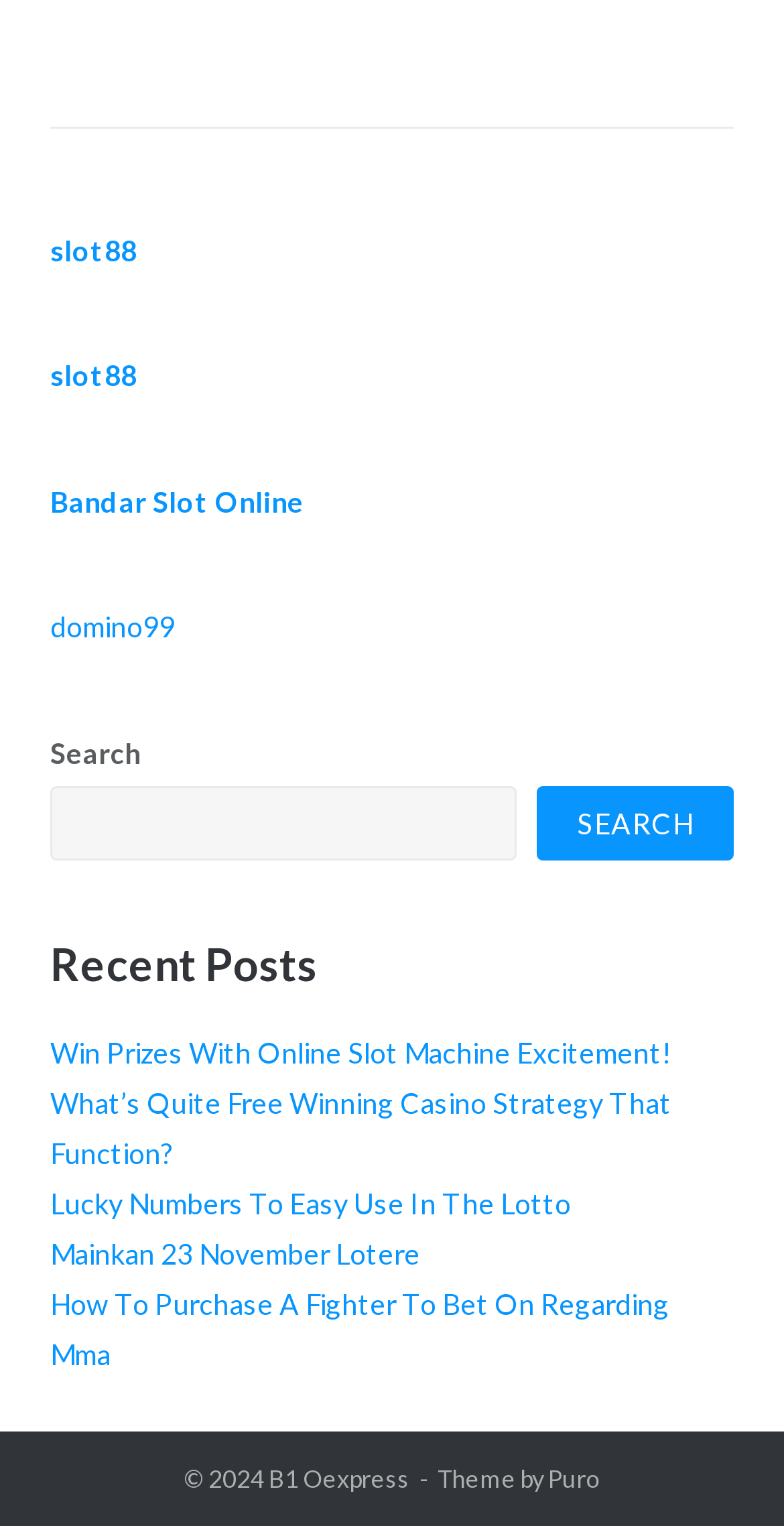Please use the details from the image to answer the following question comprehensively:
What is the purpose of the 'Recent Posts' section?

The 'Recent Posts' section appears to be a list of links to recent articles or blog posts on the website. The links have titles such as 'Win Prizes With Online Slot Machine Excitement!' and 'What’s Quite Free Winning Casino Strategy That Function?', suggesting that the section is intended to showcase recent content related to online slot machines and casino games.